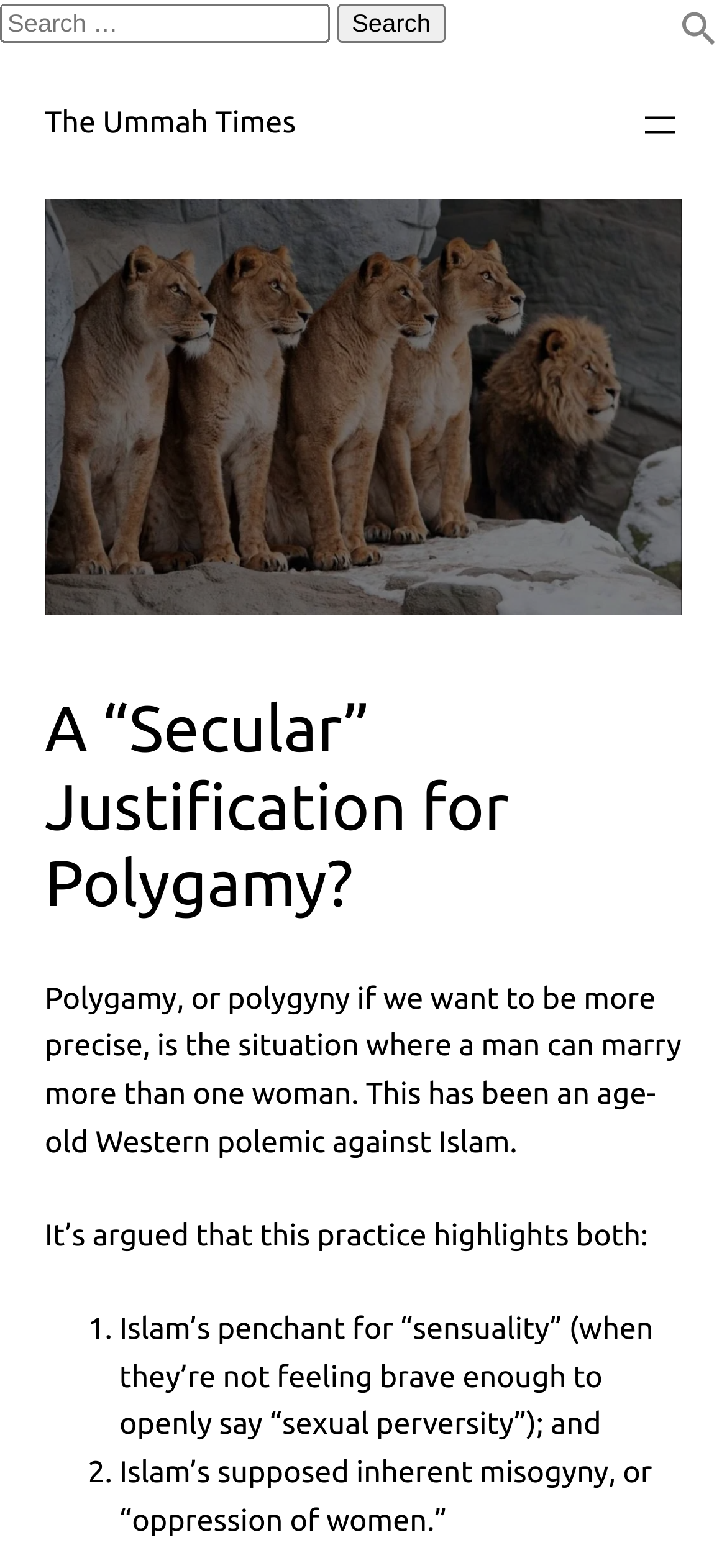Find the coordinates for the bounding box of the element with this description: "The Ummah Times".

[0.062, 0.068, 0.407, 0.09]